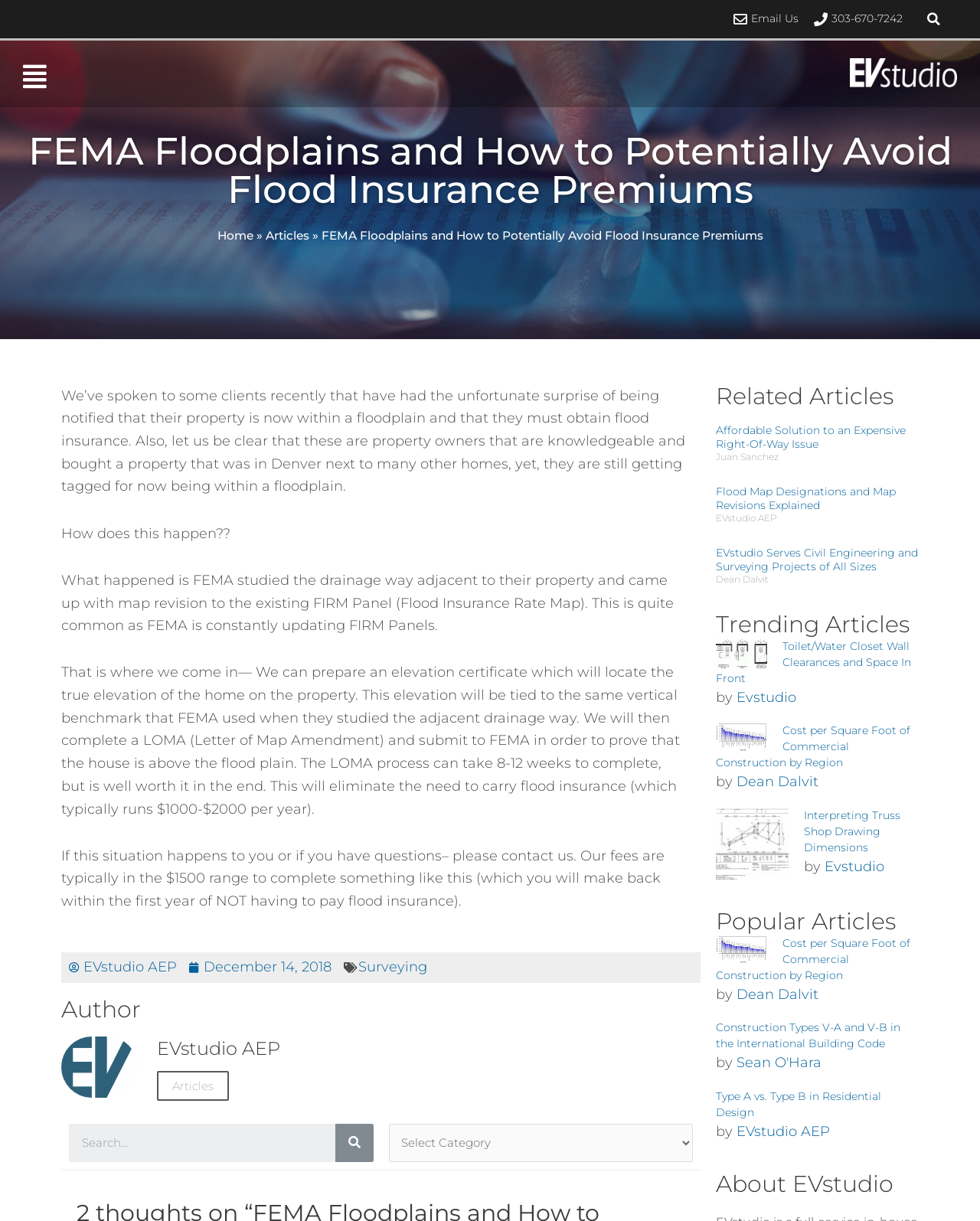Identify the bounding box coordinates of the element to click to follow this instruction: 'Sign up for an account'. Ensure the coordinates are four float values between 0 and 1, provided as [left, top, right, bottom].

None